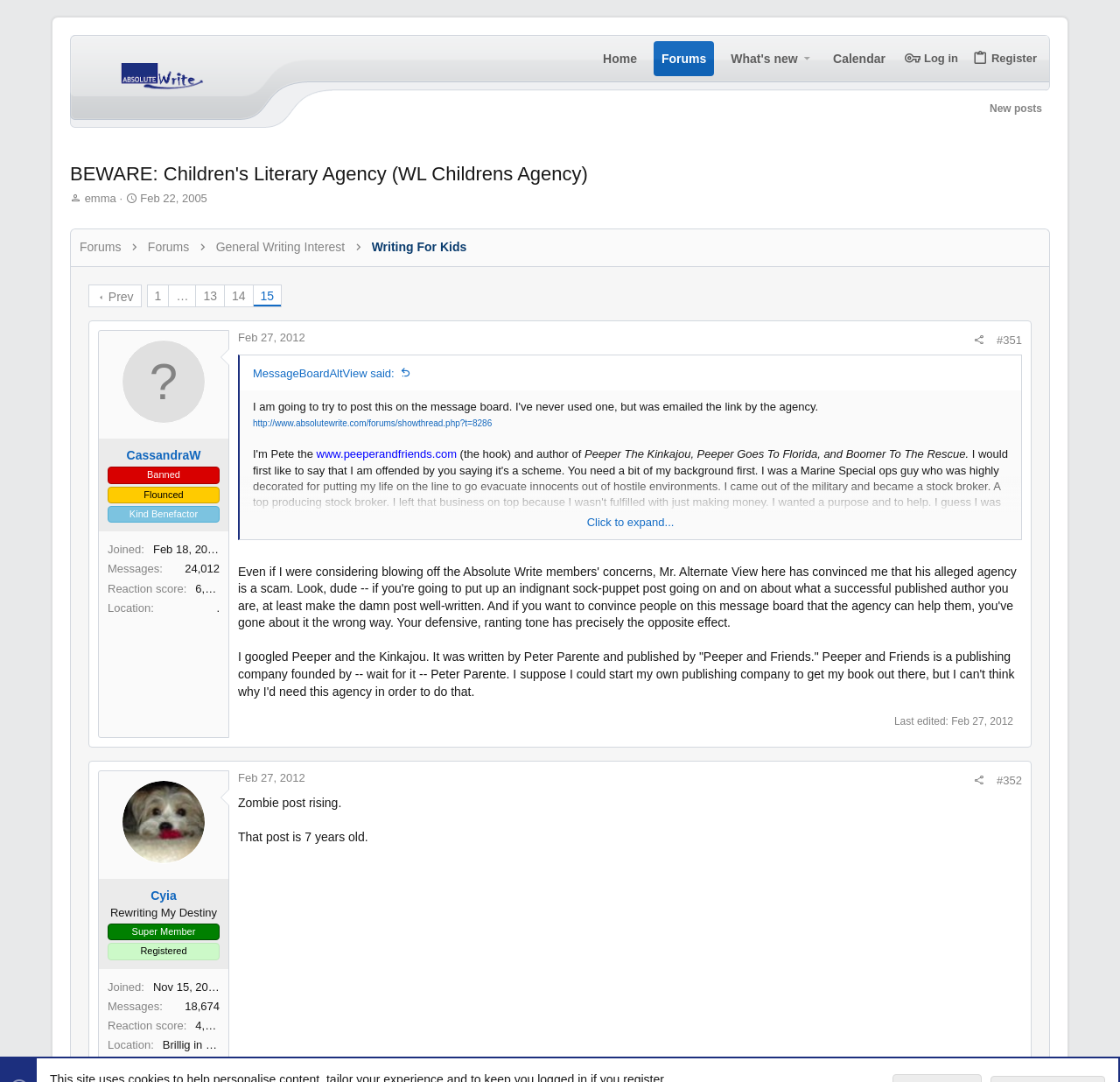Determine the bounding box coordinates of the region that needs to be clicked to achieve the task: "Click on the 'Log in' button".

[0.802, 0.041, 0.862, 0.068]